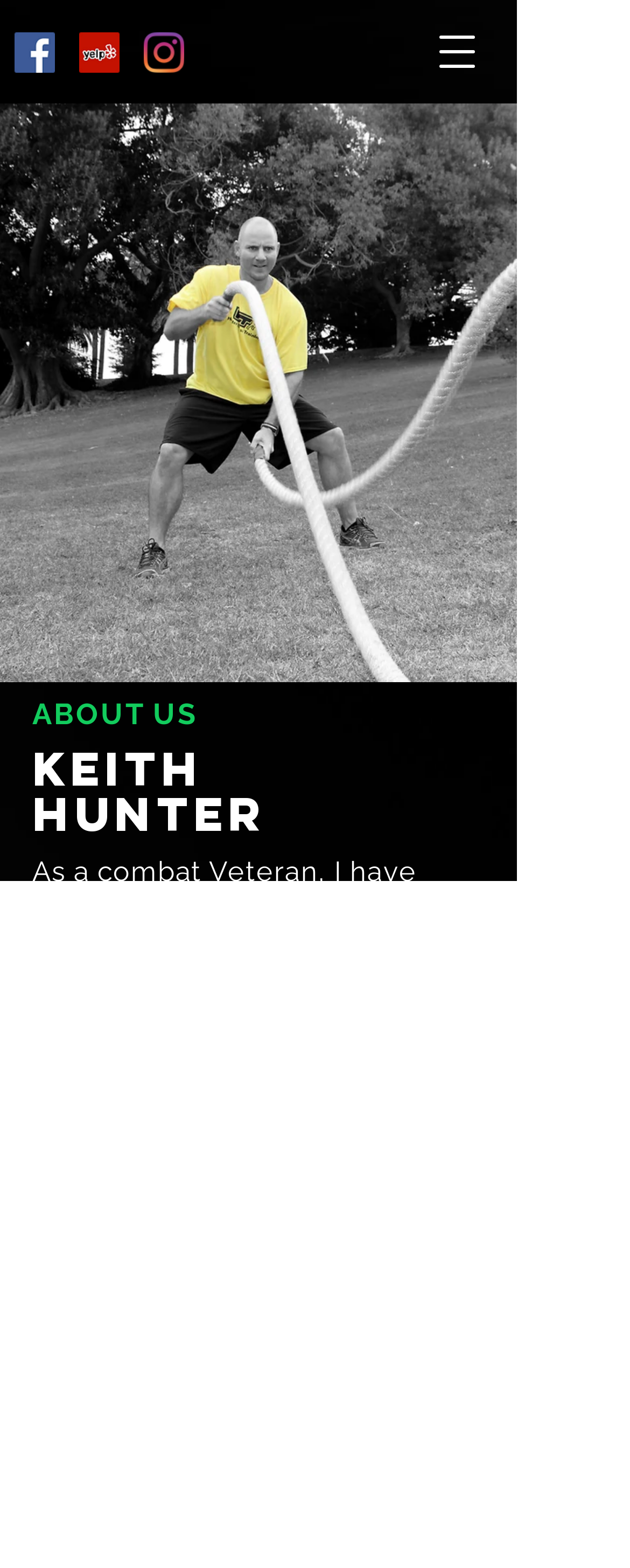Describe all the visual and textual components of the webpage comprehensively.

The webpage is about Hunter Fitness Training, located in San Pedro, CA, and Los Angeles. At the top left corner, there is a social bar with three links to Facebook, Yelp, and Instagram, each accompanied by an image. Below the social bar, there is a button to open a navigation menu, which has a popup dialog.

On the left side of the page, there is a large image, taking up most of the vertical space. Above the image, there is a heading "ABOUT US" in a prominent font. Below the heading, there are two more headings, "Keith" and "Hunter", stacked on top of each other.

To the right of the image, there is a block of text that describes the fitness training services offered by Keith Hunter, a combat Veteran who has helped hundreds of Marines train for survival. The text explains that his unique approach can help individuals achieve their fitness goals, including weight loss, toning, and improving overall health. Below this text, there is another paragraph that elaborates on the specific benefits of the training, such as excelling in sports and improving overall health and appearance.